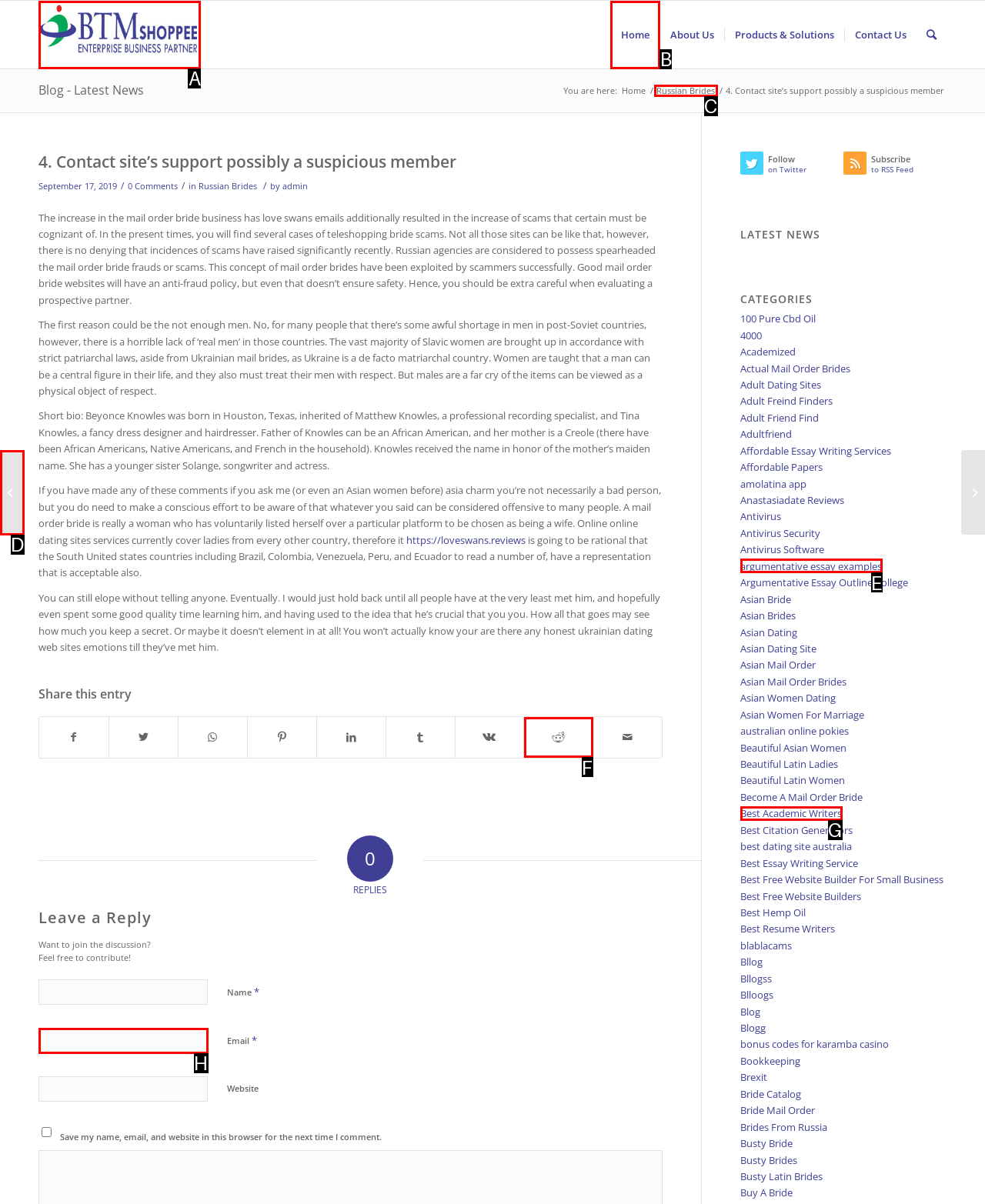Figure out which option to click to perform the following task: Click on the 'Home' link
Provide the letter of the correct option in your response.

B